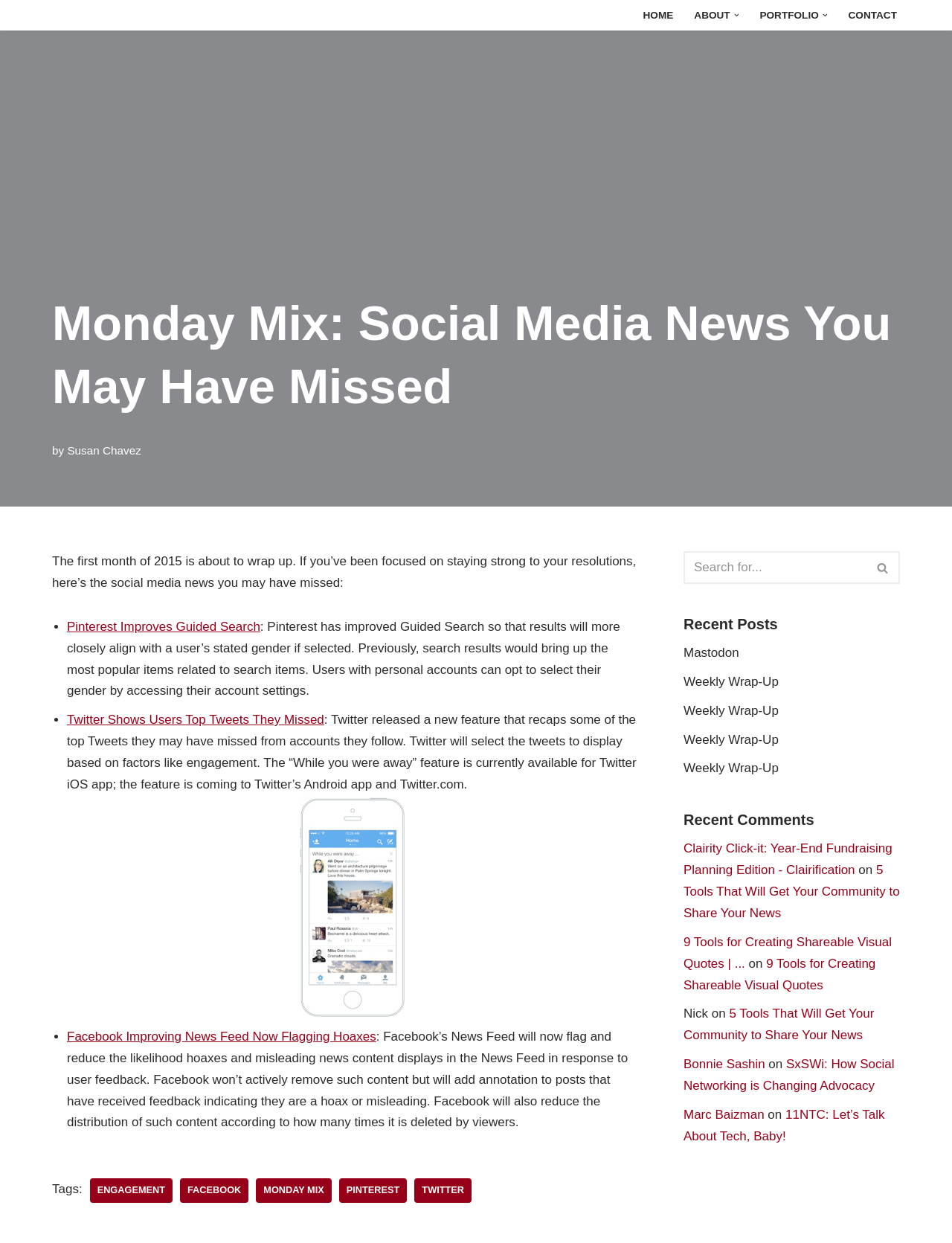Please determine the bounding box coordinates of the element to click on in order to accomplish the following task: "Search for something". Ensure the coordinates are four float numbers ranging from 0 to 1, i.e., [left, top, right, bottom].

[0.718, 0.443, 0.91, 0.47]